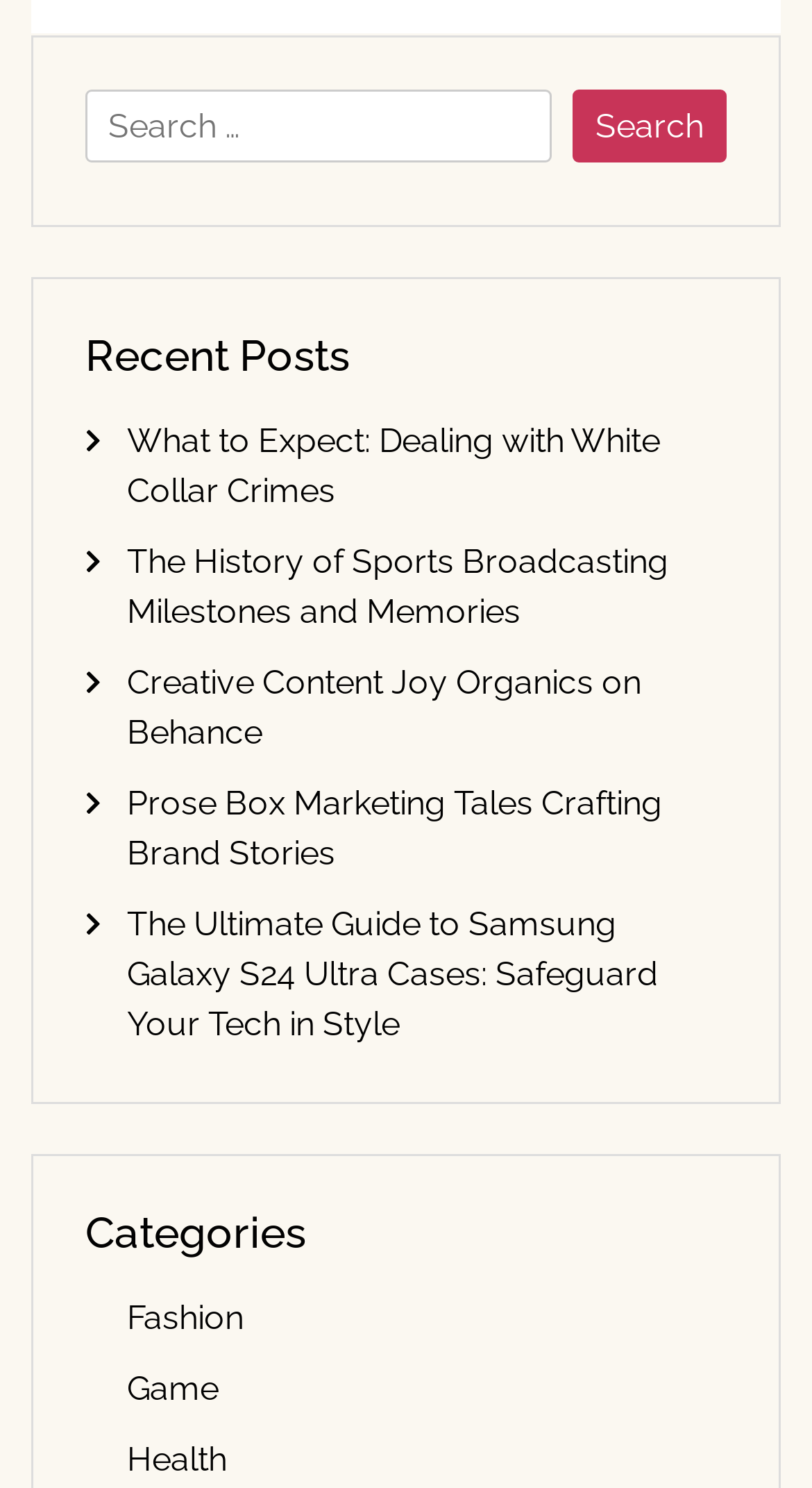Locate the bounding box coordinates of the region to be clicked to comply with the following instruction: "Browse the Fashion category". The coordinates must be four float numbers between 0 and 1, in the form [left, top, right, bottom].

[0.156, 0.873, 0.3, 0.899]